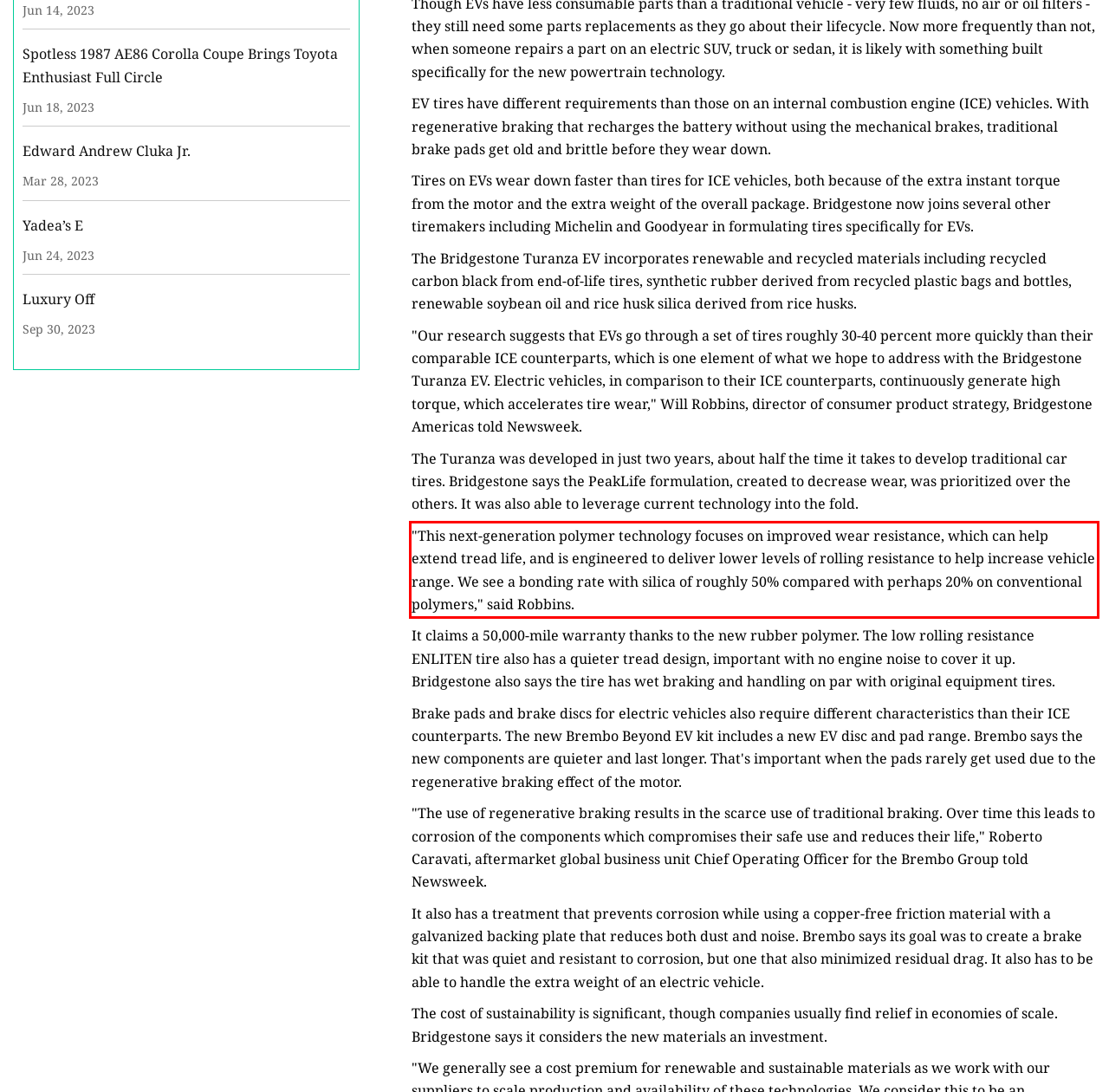Please examine the webpage screenshot containing a red bounding box and use OCR to recognize and output the text inside the red bounding box.

"This next-generation polymer technology focuses on improved wear resistance, which can help extend tread life, and is engineered to deliver lower levels of rolling resistance to help increase vehicle range. We see a bonding rate with silica of roughly 50% compared with perhaps 20% on conventional polymers," said Robbins.